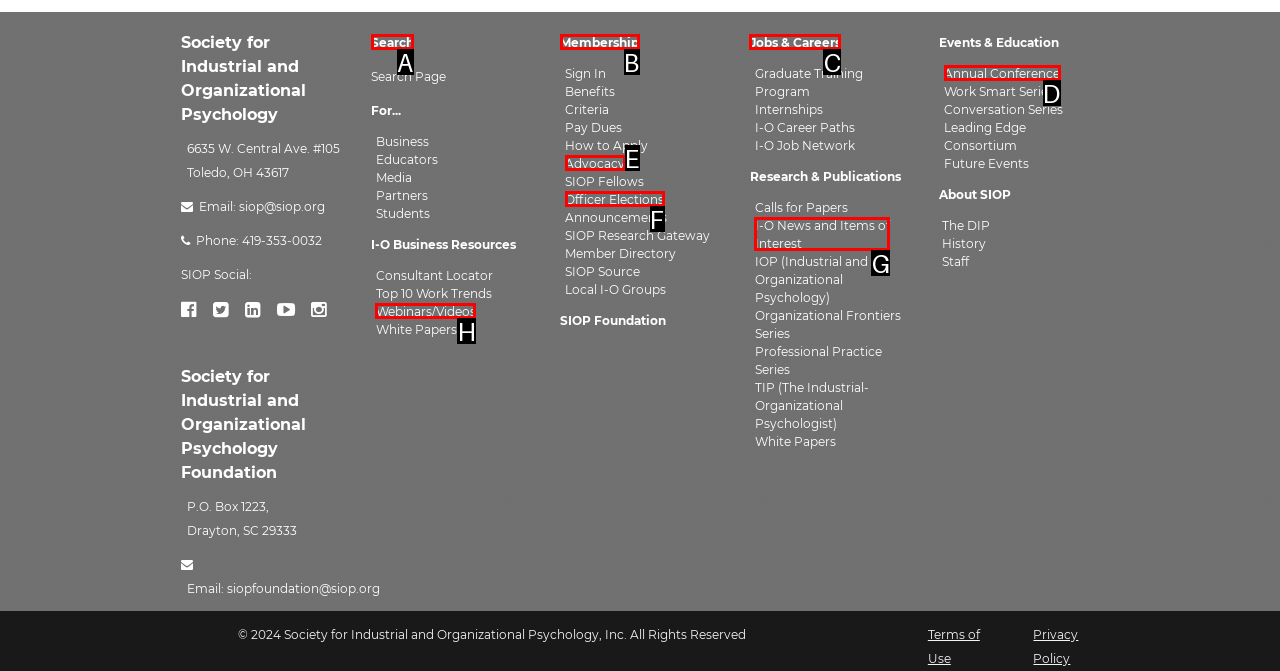Identify which HTML element to click to fulfill the following task: visit Alasdair Stuart's homepage. Provide your response using the letter of the correct choice.

None